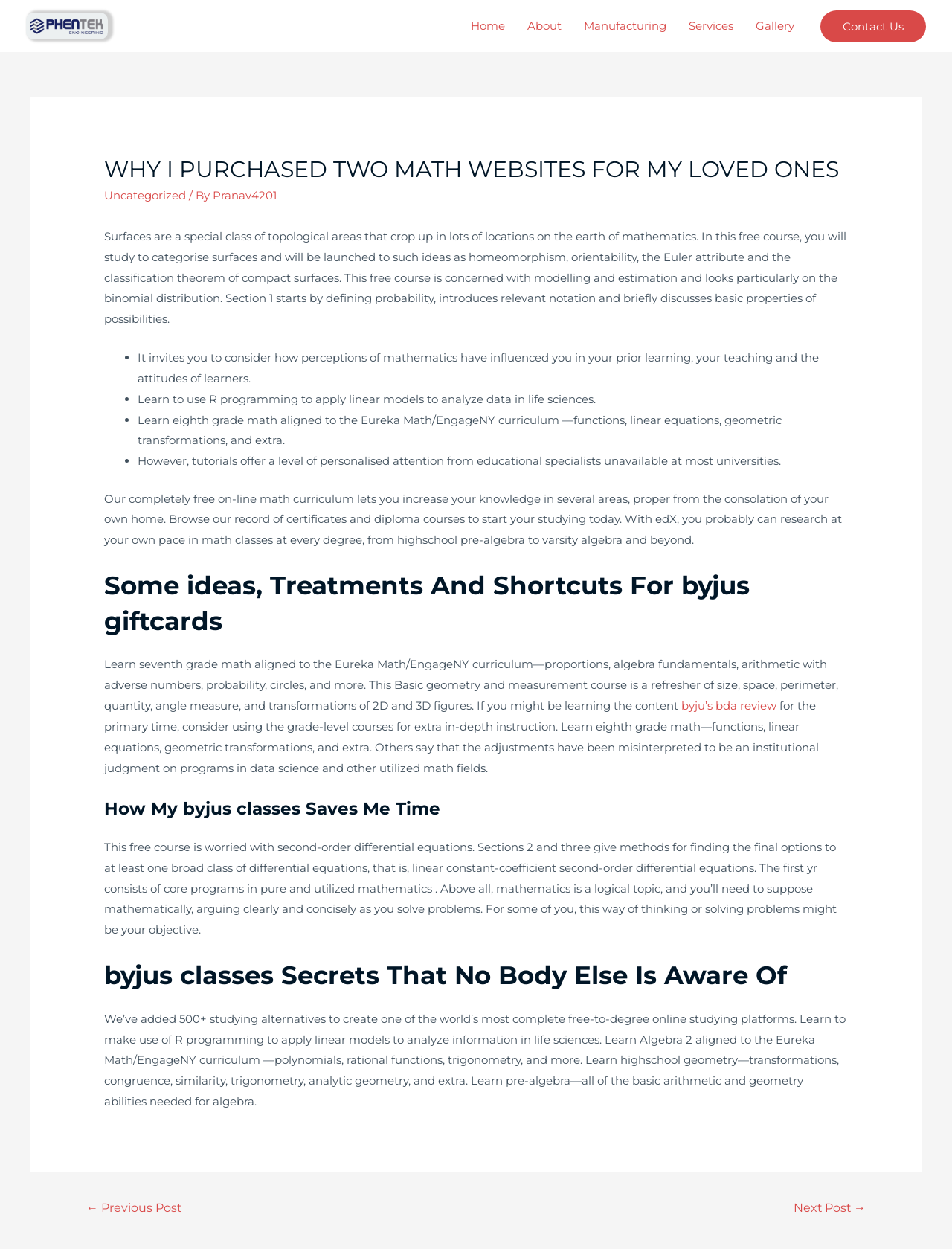Examine the screenshot and answer the question in as much detail as possible: What is the purpose of the tutorials mentioned?

According to the webpage, the tutorials offer a level of personalized attention from educational specialists that is unavailable at most universities, suggesting that they provide a more individualized learning experience.